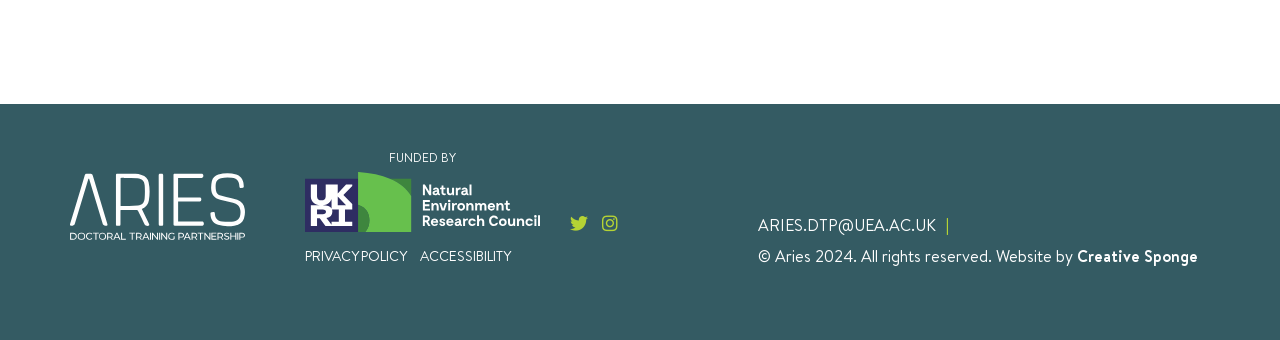How many links are there in the footer section?
Observe the image and answer the question with a one-word or short phrase response.

4